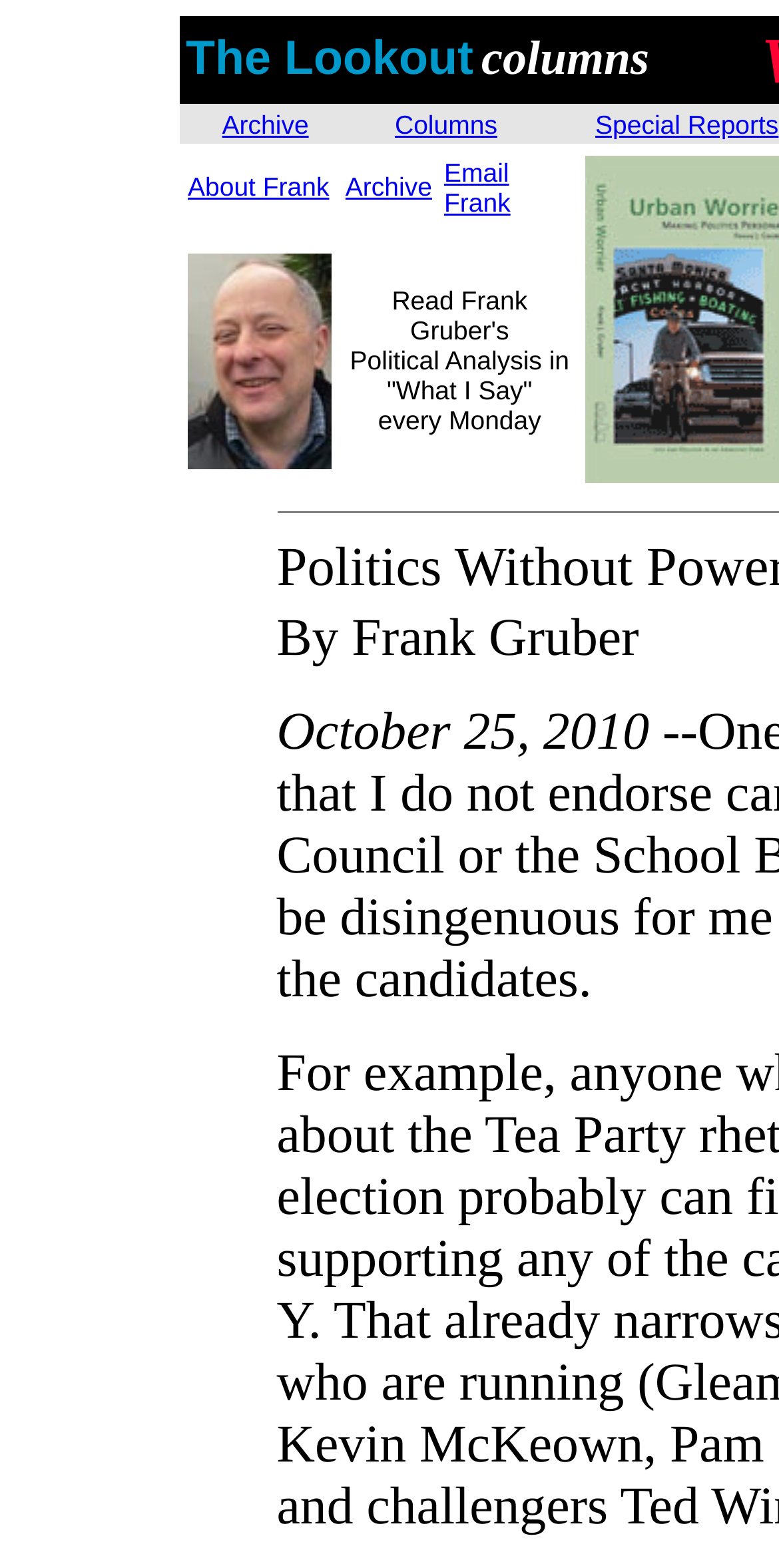Locate the bounding box for the described UI element: "Advertise with us". Ensure the coordinates are four float numbers between 0 and 1, formatted as [left, top, right, bottom].

None